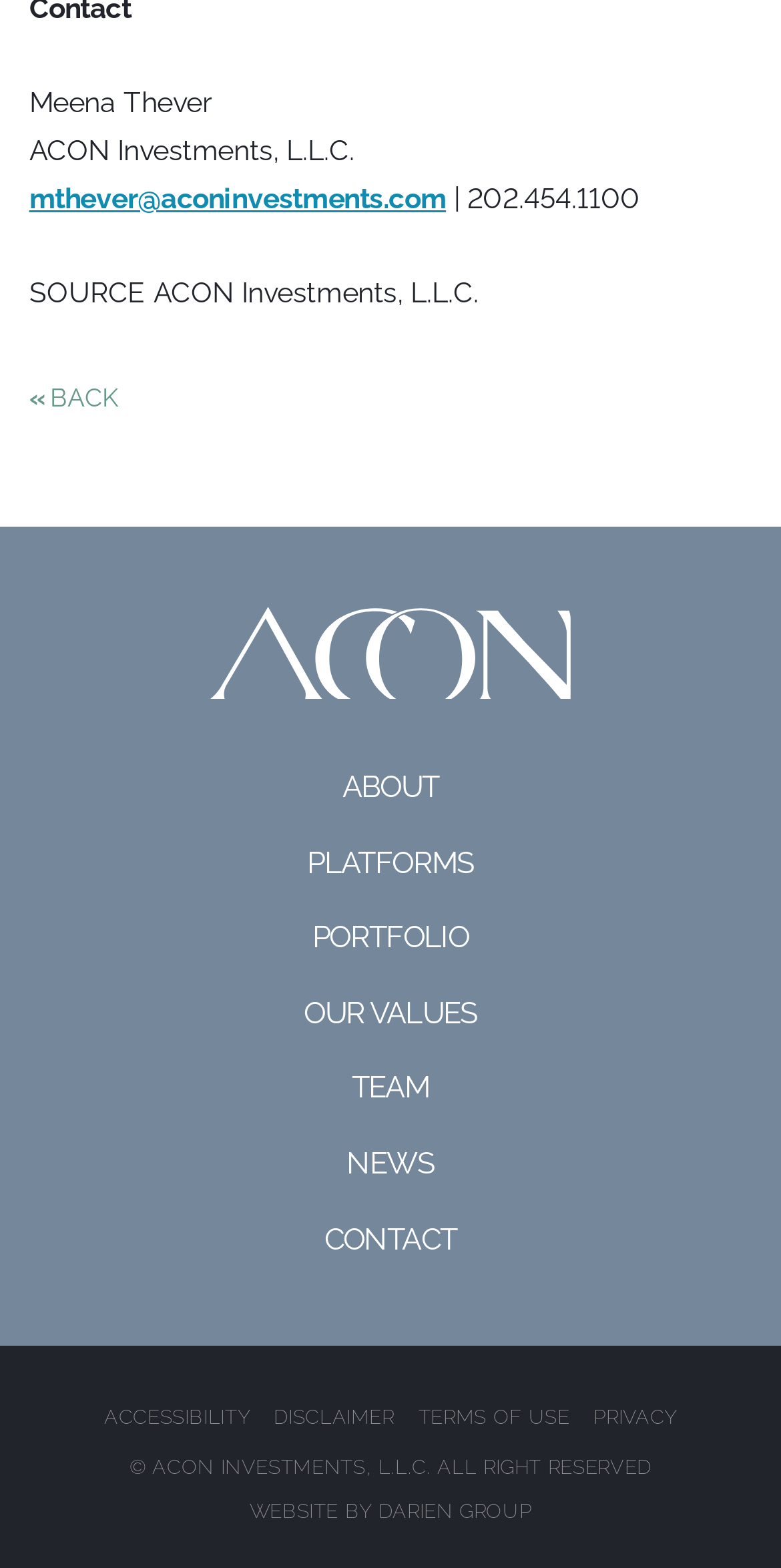Please identify the bounding box coordinates of the area I need to click to accomplish the following instruction: "click the email link".

[0.037, 0.116, 0.571, 0.136]